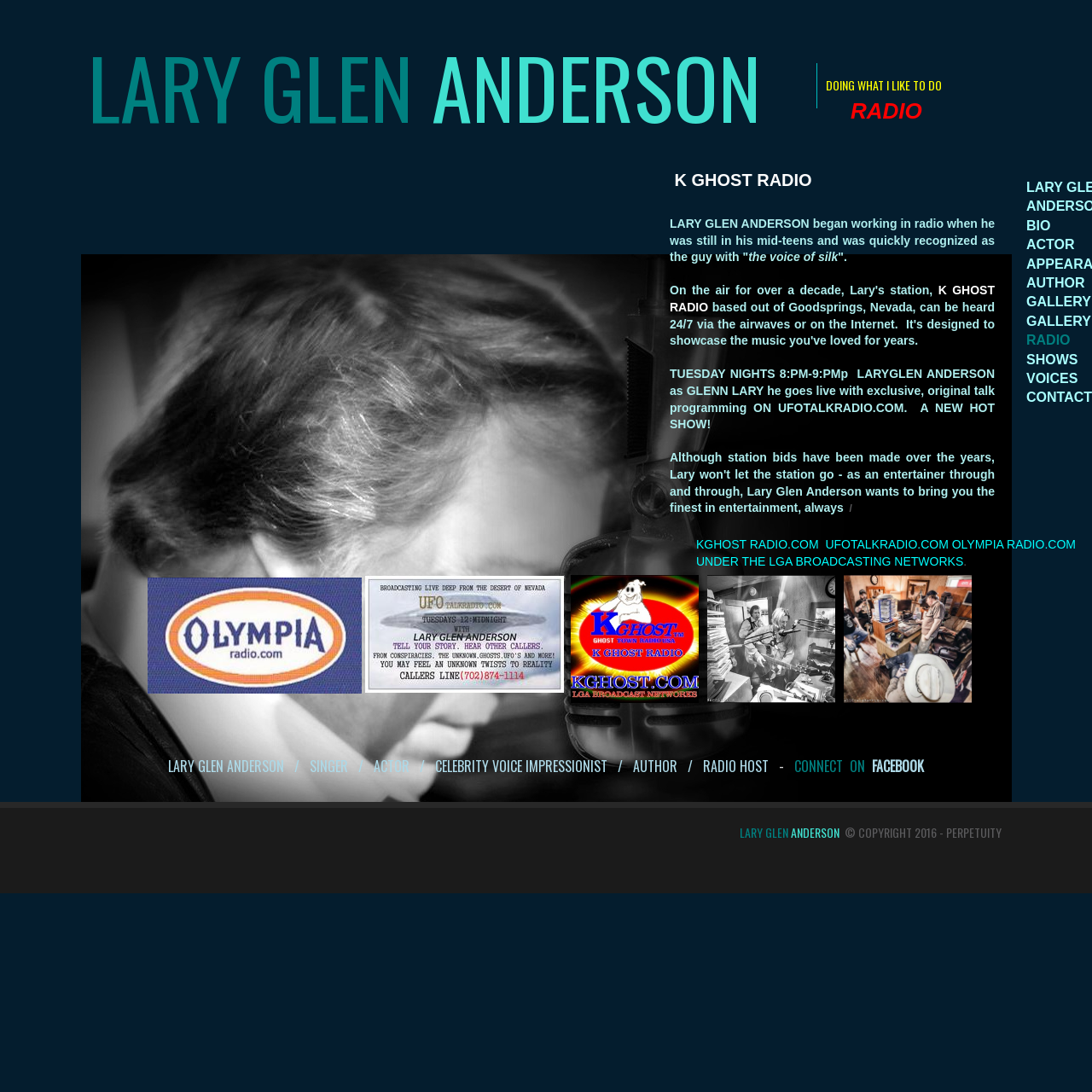Pinpoint the bounding box coordinates of the clickable element to carry out the following instruction: "Click on the KGHOST RADIO link."

[0.613, 0.26, 0.911, 0.287]